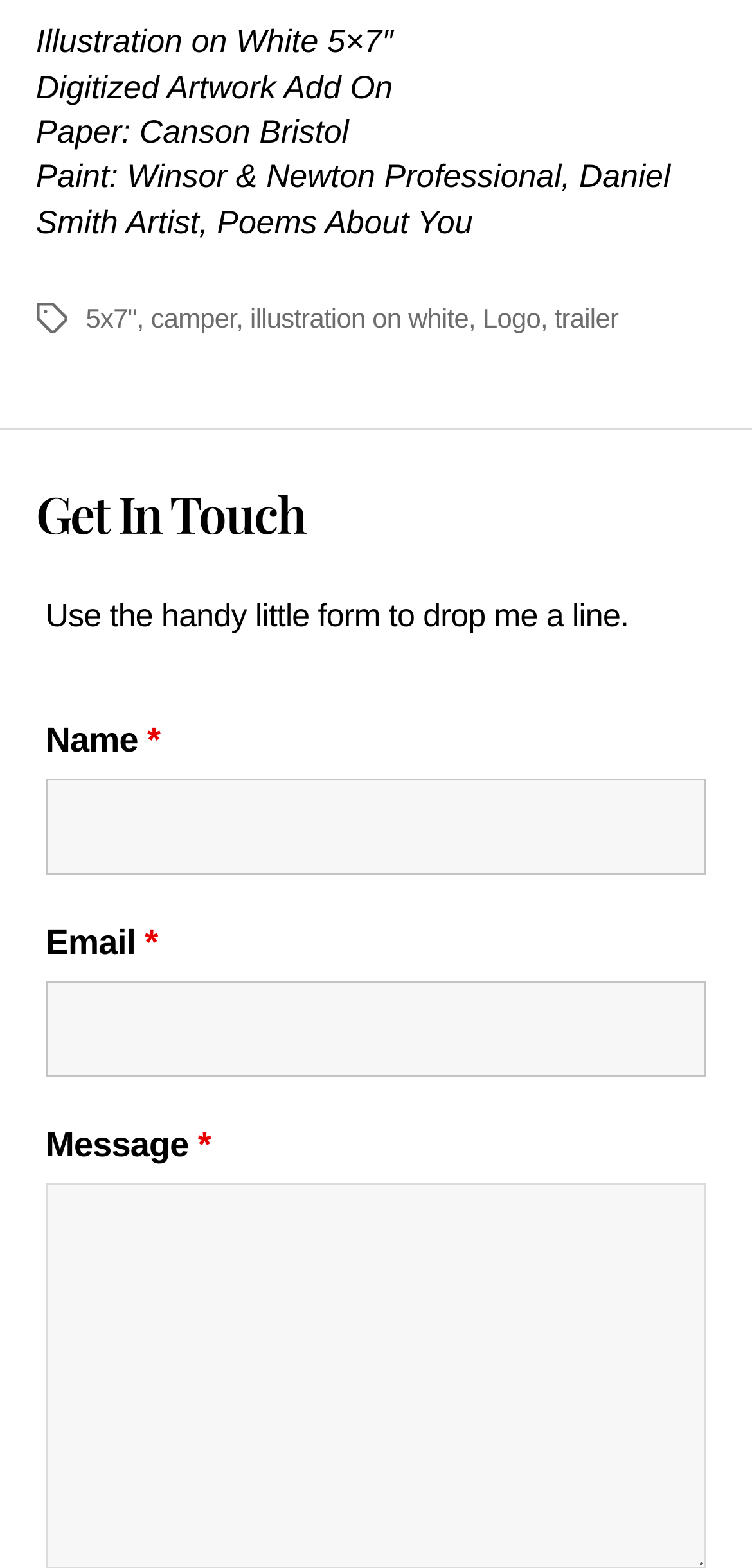Bounding box coordinates are given in the format (top-left x, top-left y, bottom-right x, bottom-right y). All values should be floating point numbers between 0 and 1. Provide the bounding box coordinate for the UI element described as: illustration on white

[0.333, 0.193, 0.623, 0.213]